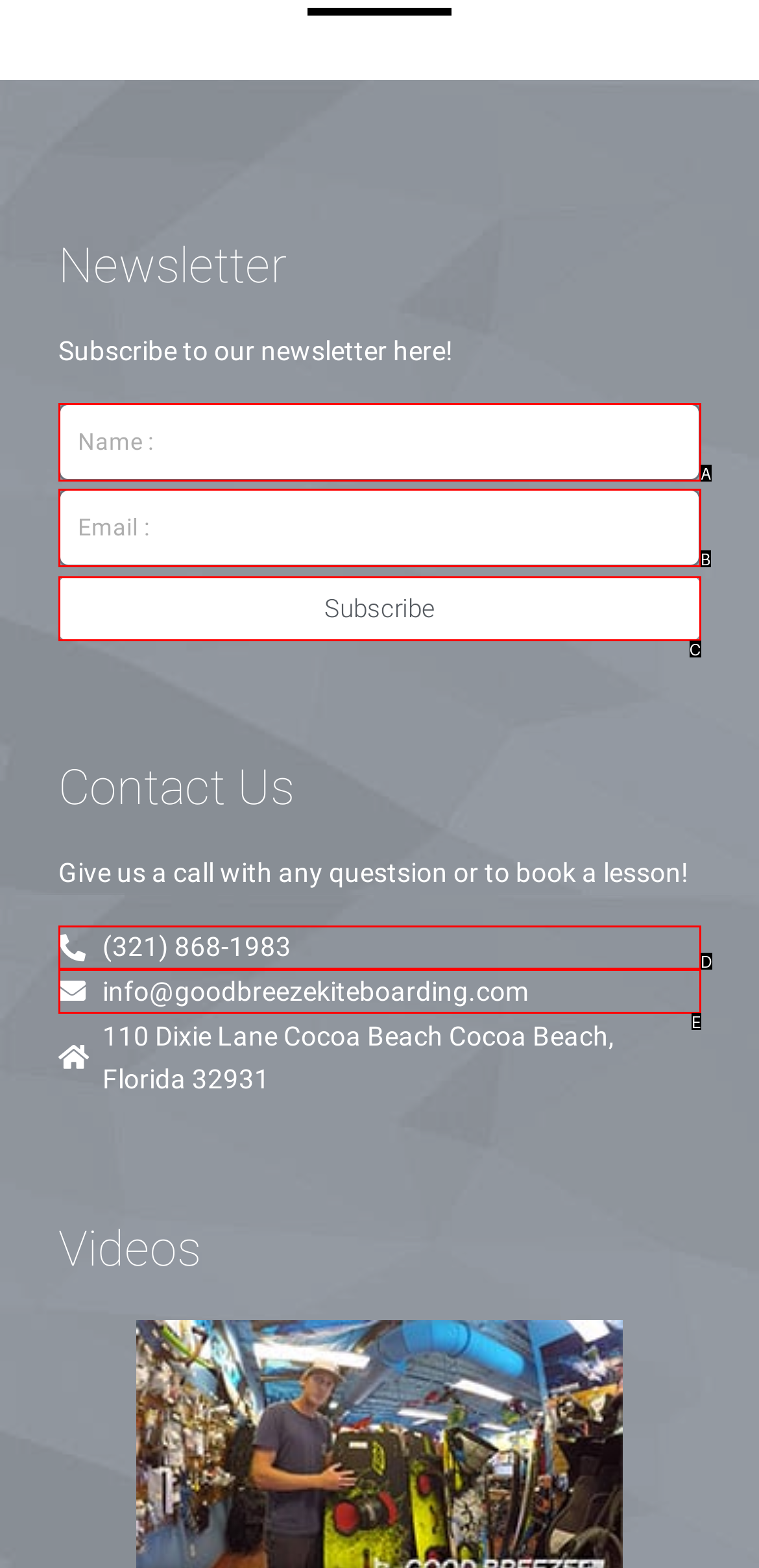Select the letter that corresponds to the UI element described as: name="form_fields[name]" placeholder="Name :"
Answer by providing the letter from the given choices.

A